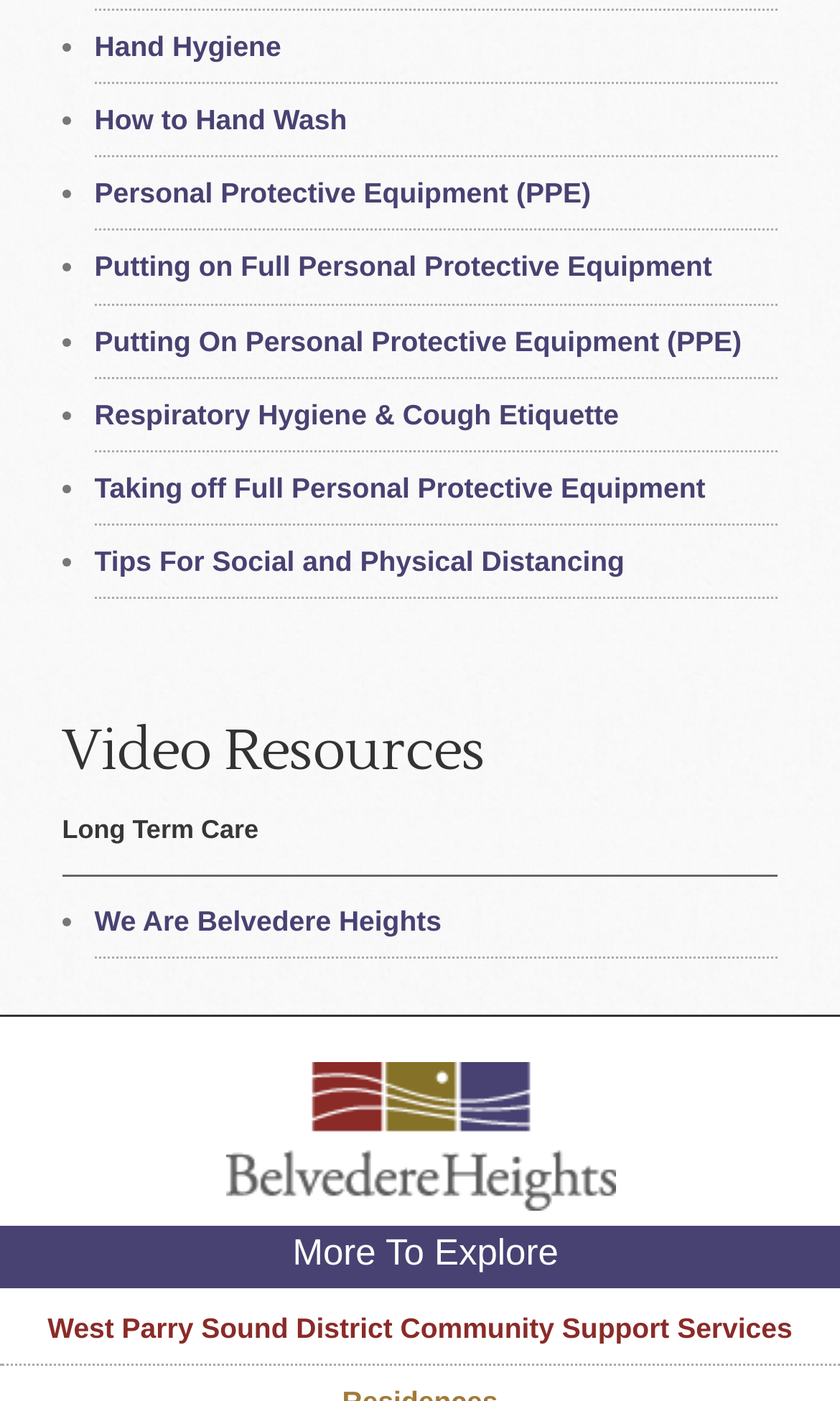How many links are listed under the 'Video Resources' heading?
Analyze the image and provide a thorough answer to the question.

Under the 'Video Resources' heading, I counted 7 links, including 'Hand Hygiene', 'How to Hand Wash', 'Personal Protective Equipment (PPE)', and so on, which suggests that there are 7 links listed under this heading.